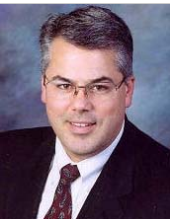Elaborate on the details you observe in the image.

The image features a professional headshot of a man with short, graying hair and glasses. He is dressed in a dark suit with a white shirt and a patterned tie, exuding a professional and approachable demeanor. The background appears to be a soft-focus blue gradient, adding to the formal presentation. This image accompanies an article discussing the OCTA Board meeting, where County Supervisor Shawn Nelson proposed a policy regarding stipends for board members attending meetings. The context highlights government accountability and responsible governance, also reflecting the significance of the meeting's discussions.